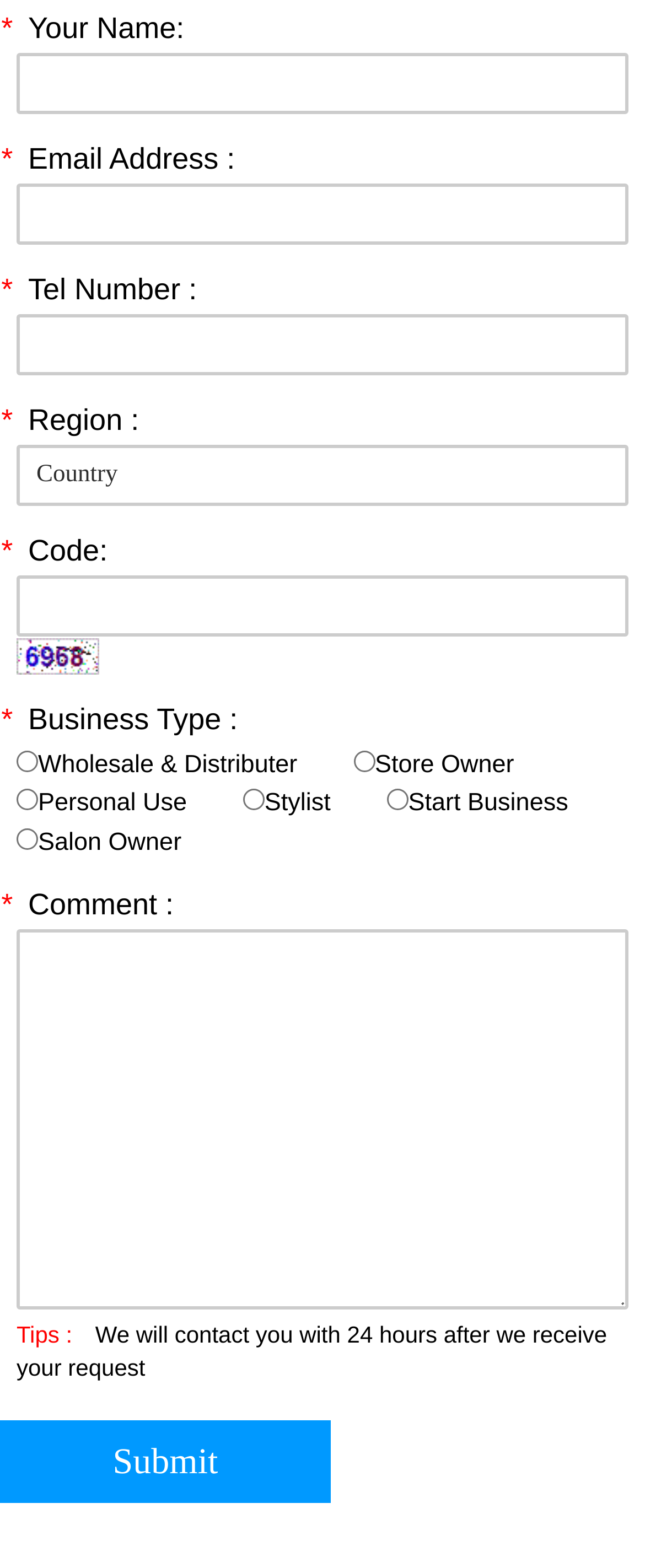What is the default selected business type?
Kindly answer the question with as much detail as you can.

I examined the radio buttons for business type and found that none of them are checked by default. This means that users need to select a business type explicitly.